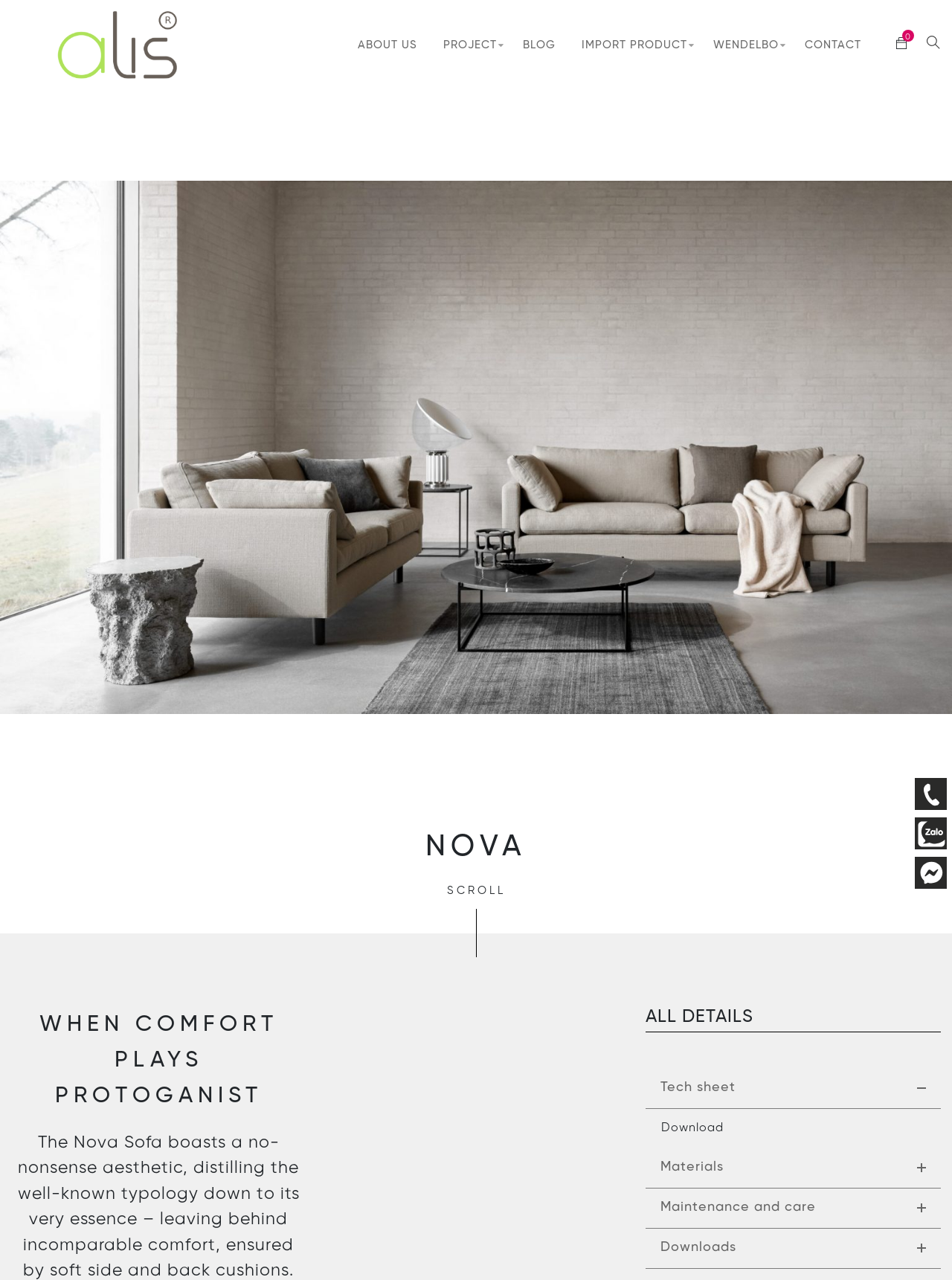How many main navigation links are there?
Using the image, give a concise answer in the form of a single word or short phrase.

6